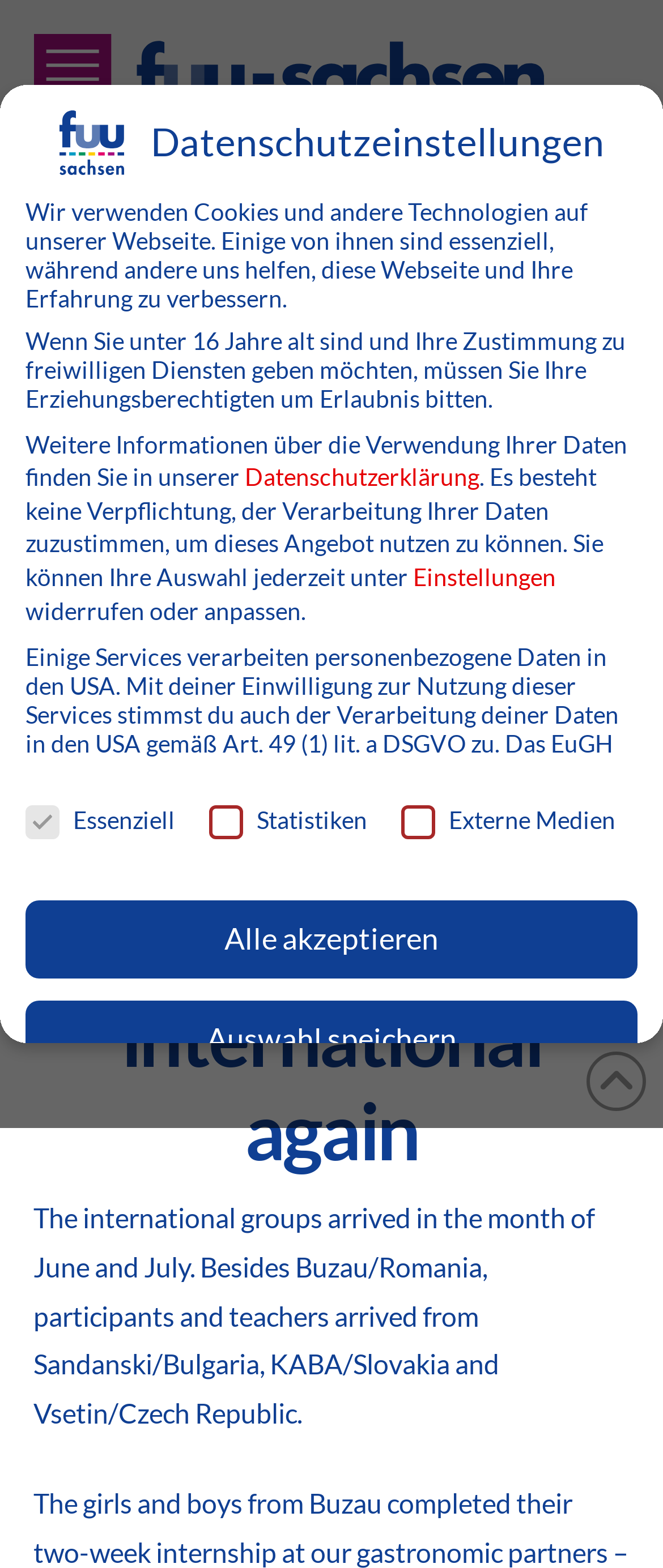Provide the bounding box coordinates for the UI element that is described by this text: "parent_node: Externe Medien name="cookieGroup[]" value="external-media"". The coordinates should be in the form of four float numbers between 0 and 1: [left, top, right, bottom].

[0.928, 0.52, 0.961, 0.534]